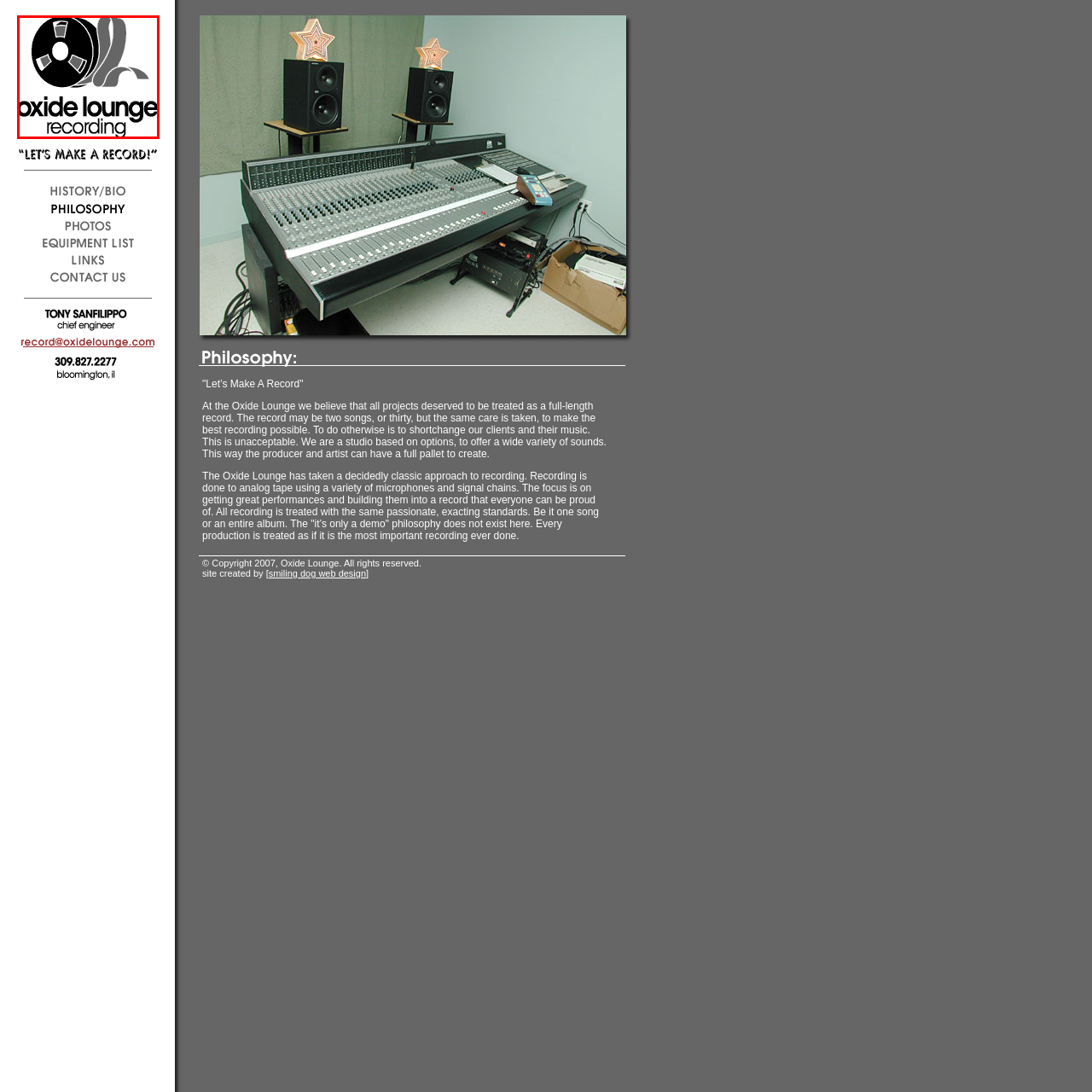Observe the image within the red boundary, What does the reel-to-reel tape recorder symbolize? Respond with a one-word or short phrase answer.

High-quality analog recording